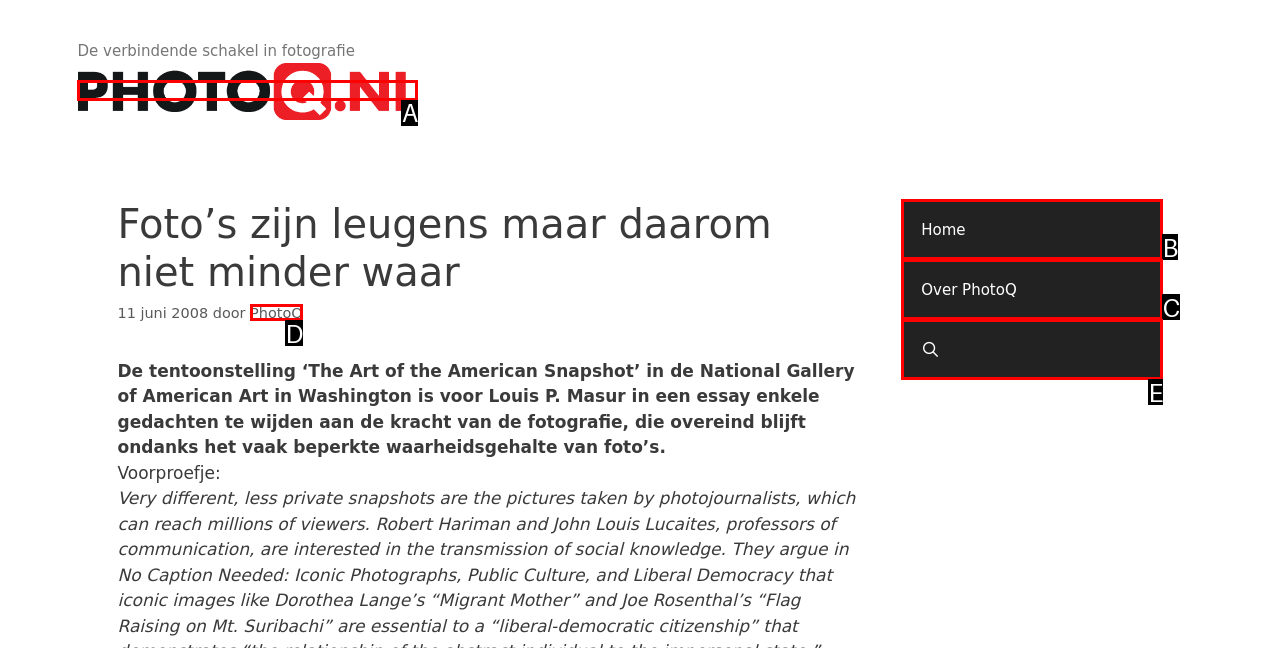From the choices given, find the HTML element that matches this description: PhotoQ. Answer with the letter of the selected option directly.

D